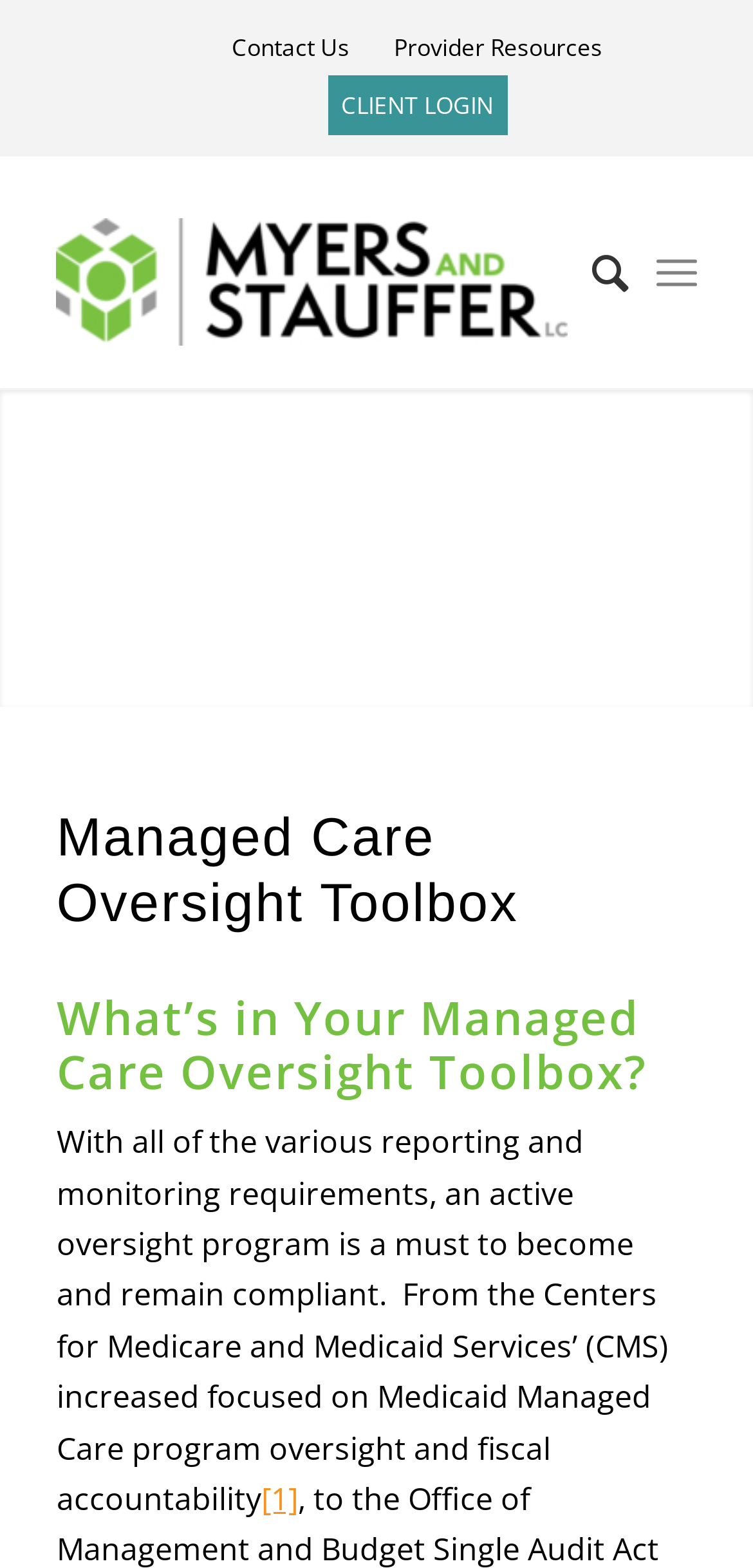What organization is mentioned in the webpage content?
Please provide a detailed and comprehensive answer to the question.

The webpage content mentions the Centers for Medicare and Medicaid Services (CMS) in the context of increased focus on Medicaid Managed Care program oversight and fiscal accountability.